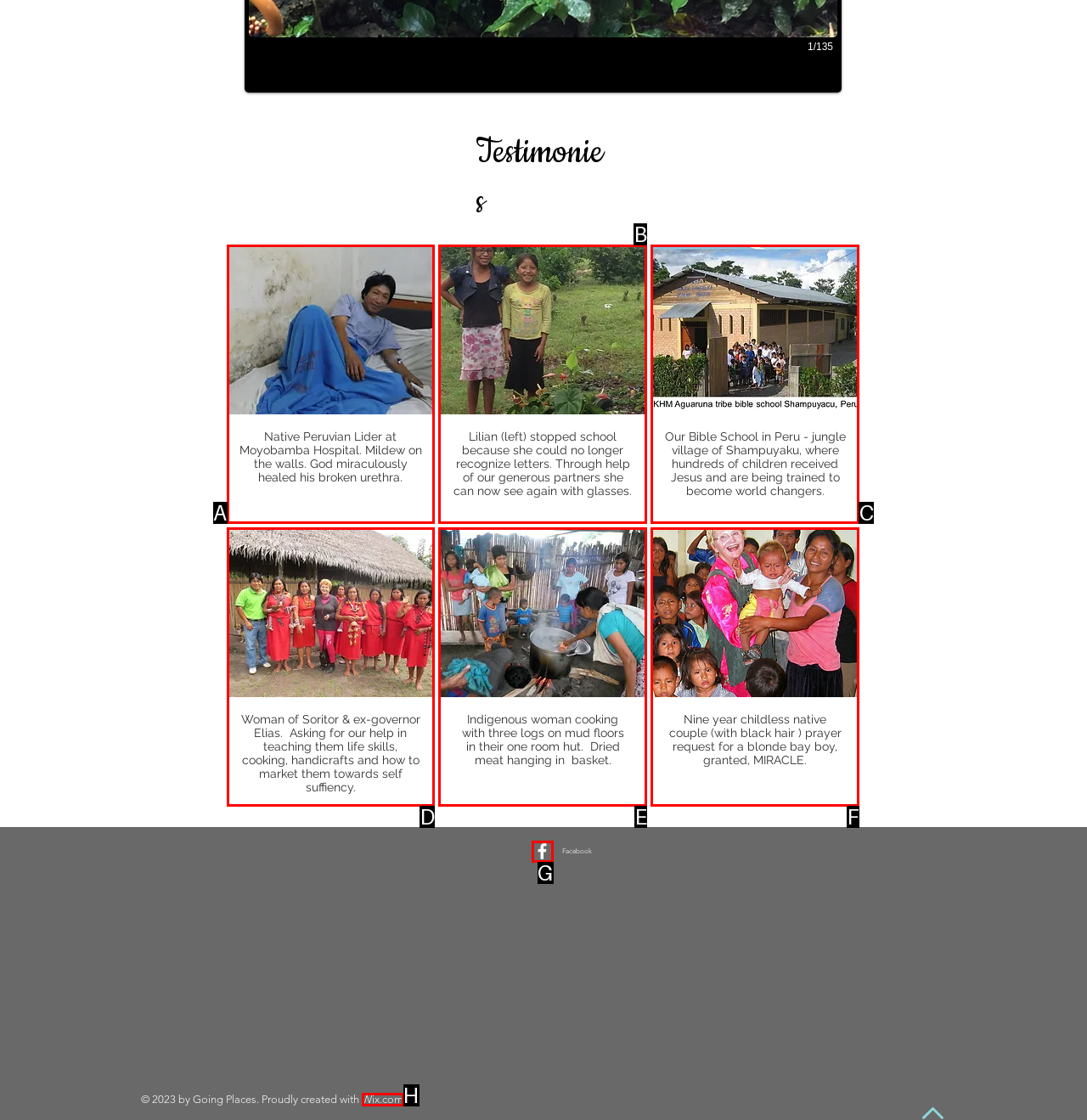Given the description: Wix.com, identify the matching HTML element. Provide the letter of the correct option.

H